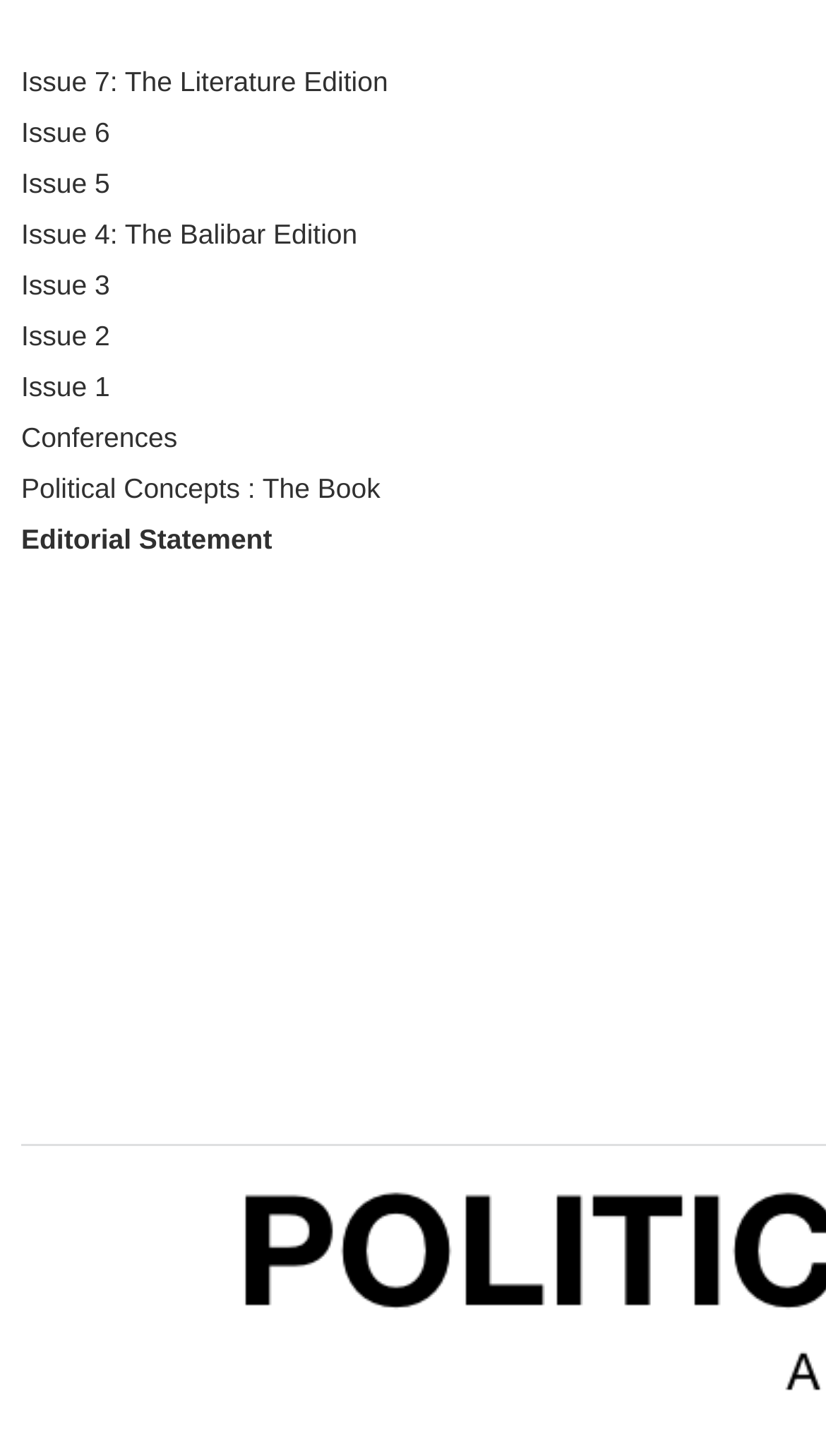Could you specify the bounding box coordinates for the clickable section to complete the following instruction: "browse Issue 1"?

[0.026, 0.255, 0.133, 0.276]